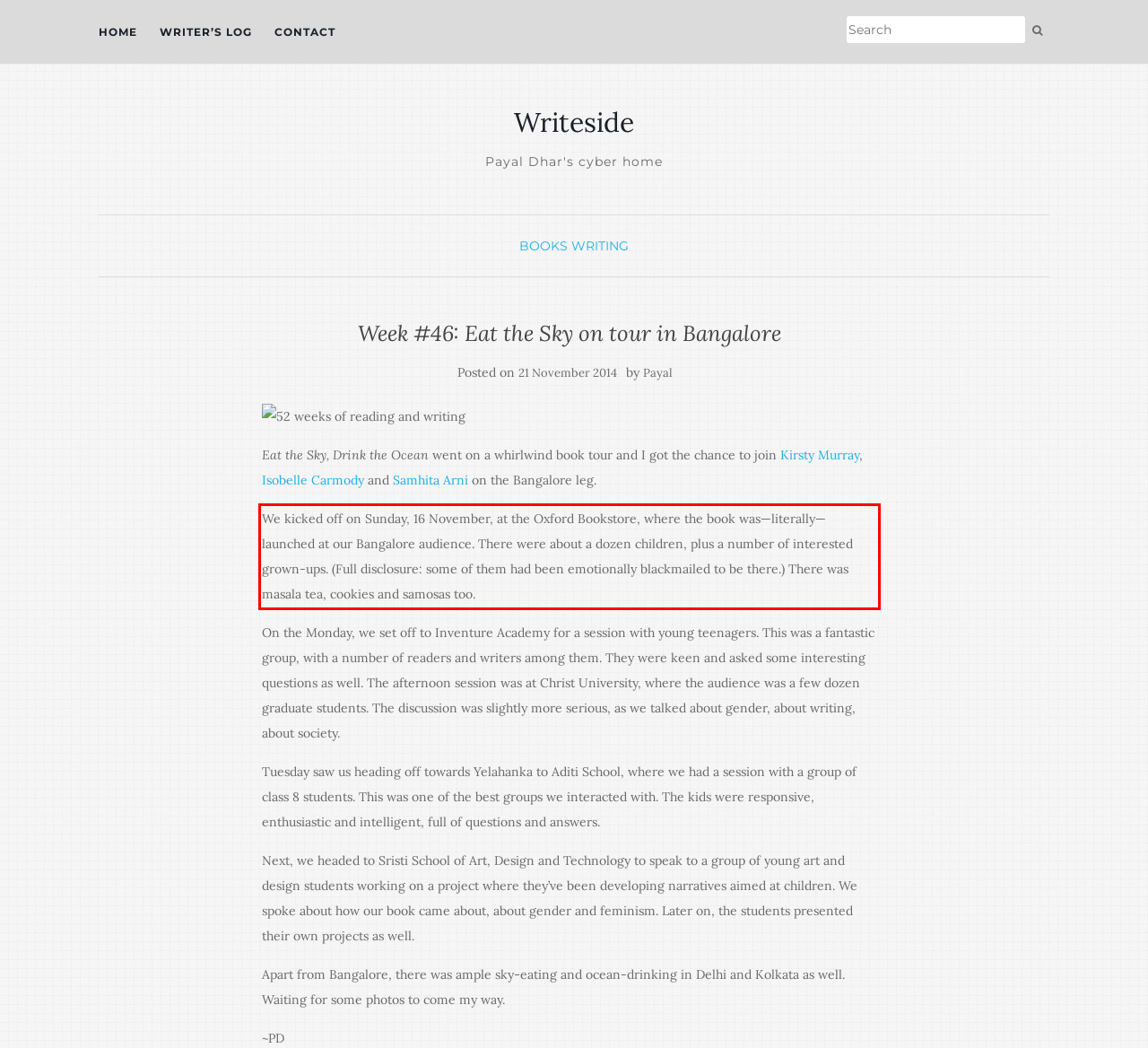Given the screenshot of the webpage, identify the red bounding box, and recognize the text content inside that red bounding box.

We kicked off on Sunday, 16 November, at the Oxford Bookstore, where the book was—literally—launched at our Bangalore audience. There were about a dozen children, plus a number of interested grown-ups. (Full disclosure: some of them had been emotionally blackmailed to be there.) There was masala tea, cookies and samosas too.